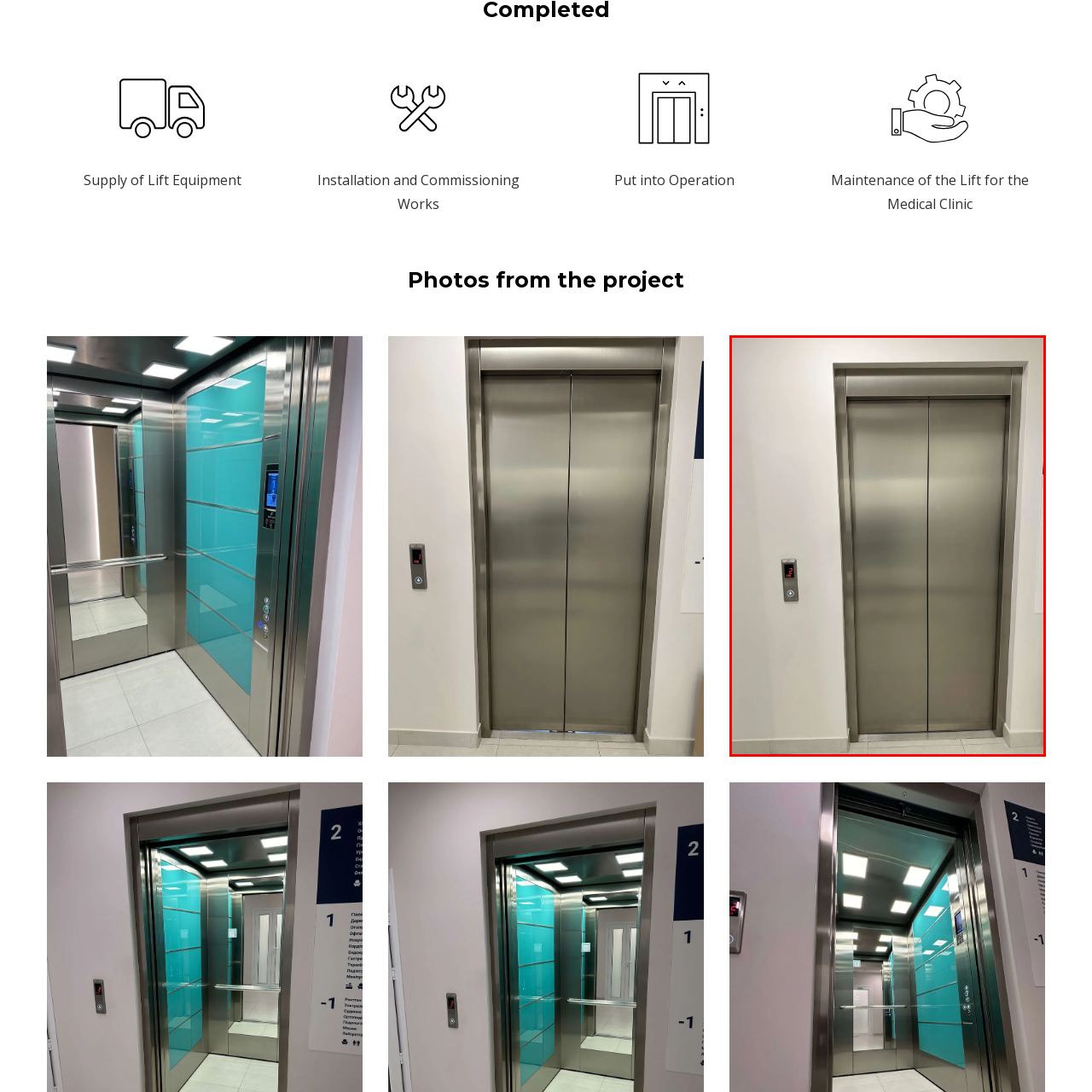How many floors does the elevator serve?
Focus on the section of the image encased in the red bounding box and provide a detailed answer based on the visual details you find.

The control panel to the left of the elevator doors includes a prominent indicator displaying the number '2', implying that the elevator serves more than one floor.